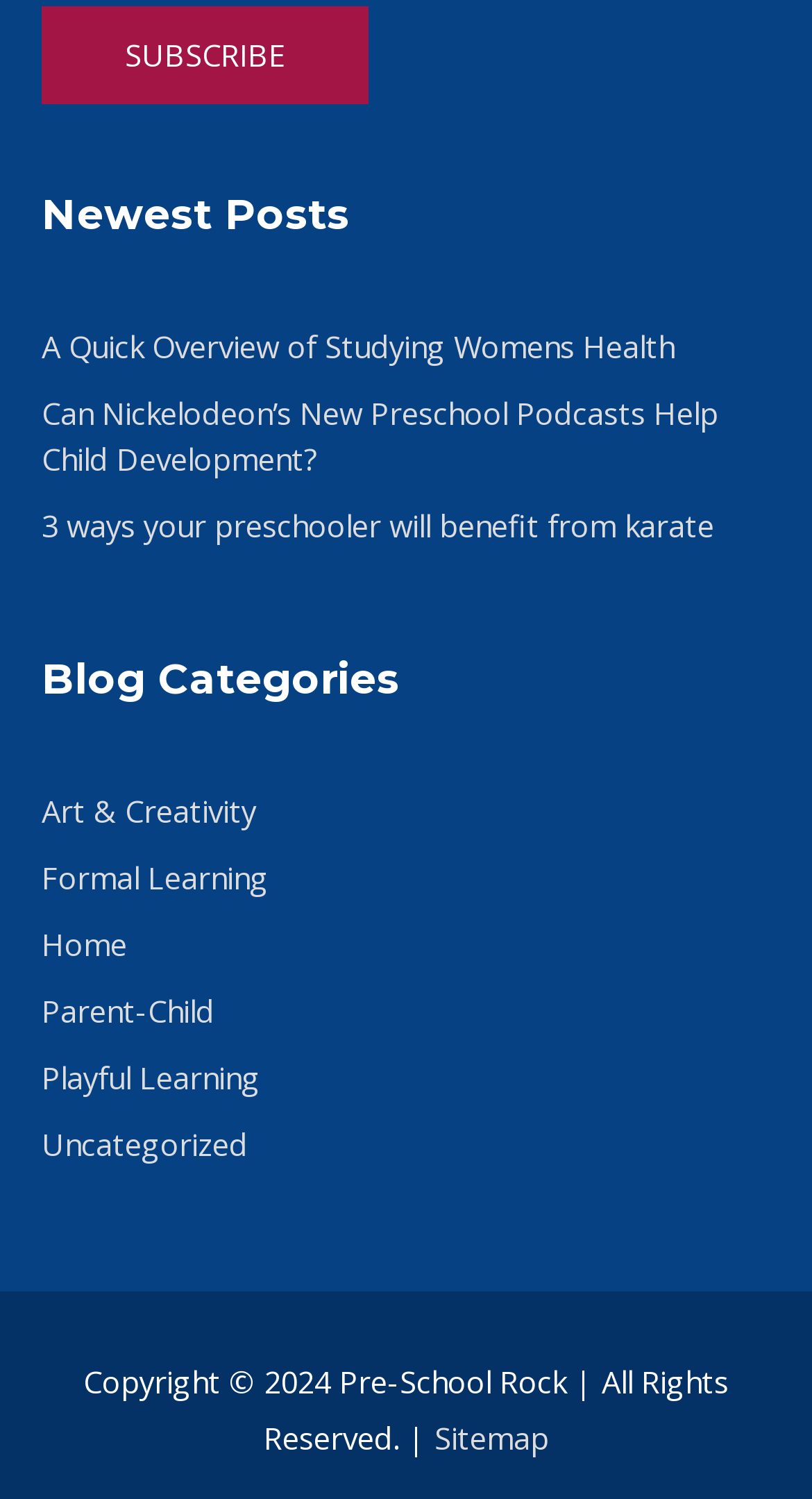Calculate the bounding box coordinates of the UI element given the description: "Art & Creativity".

[0.051, 0.527, 0.315, 0.555]